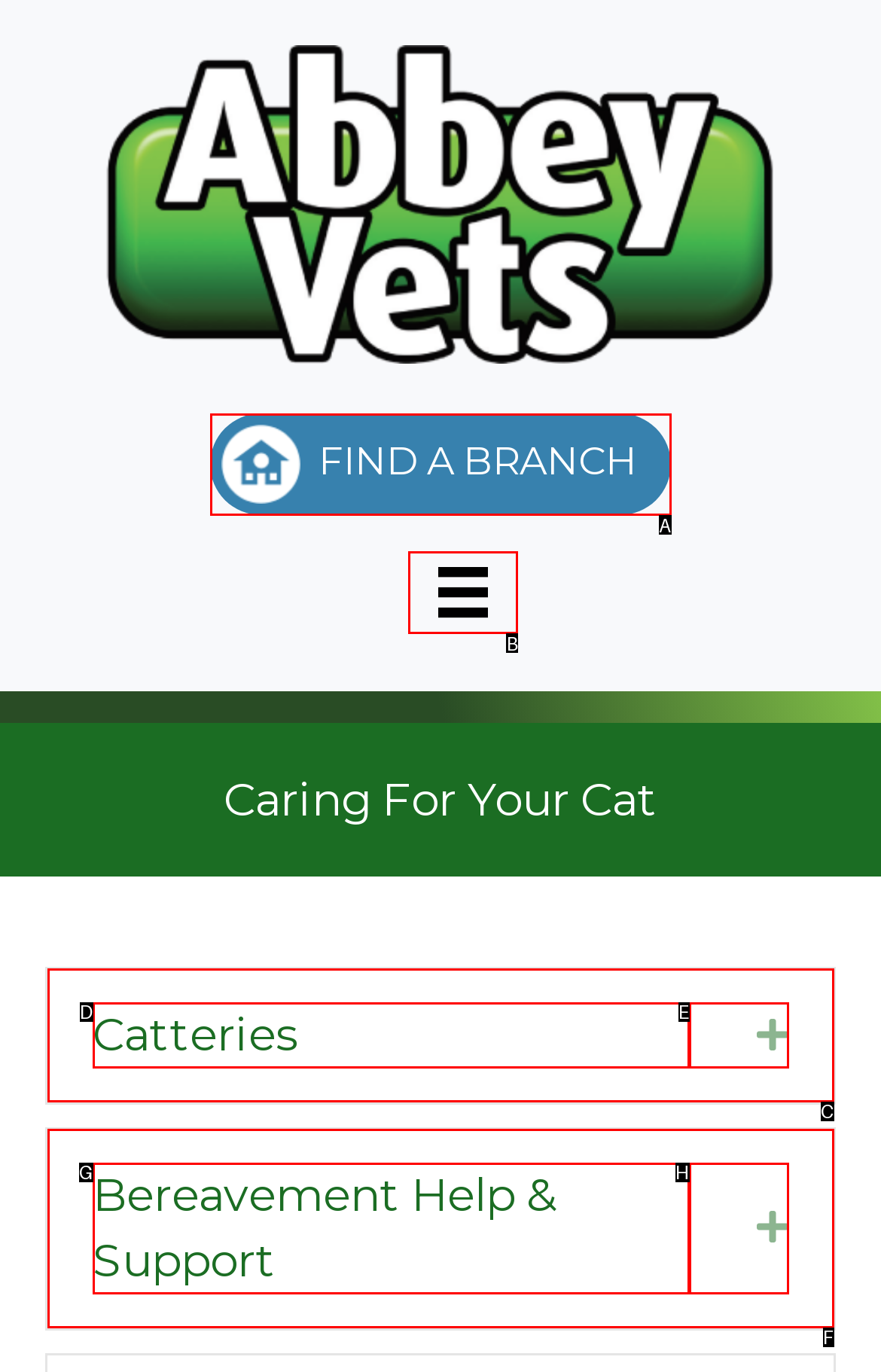Point out the HTML element I should click to achieve the following task: Open the Menu Provide the letter of the selected option from the choices.

B